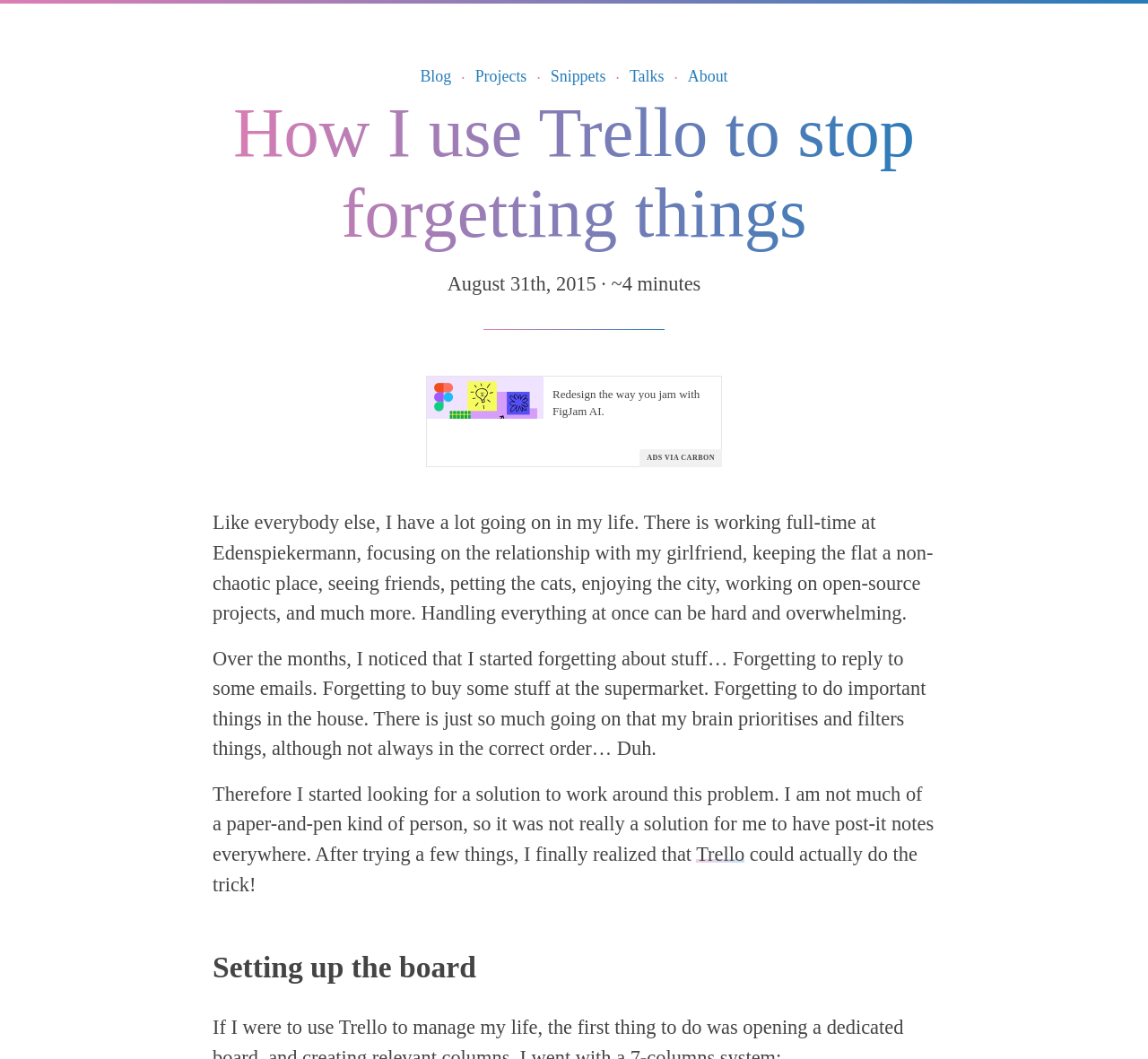Please locate the bounding box coordinates of the element that needs to be clicked to achieve the following instruction: "Click on the 'Blog' link". The coordinates should be four float numbers between 0 and 1, i.e., [left, top, right, bottom].

[0.366, 0.063, 0.393, 0.08]